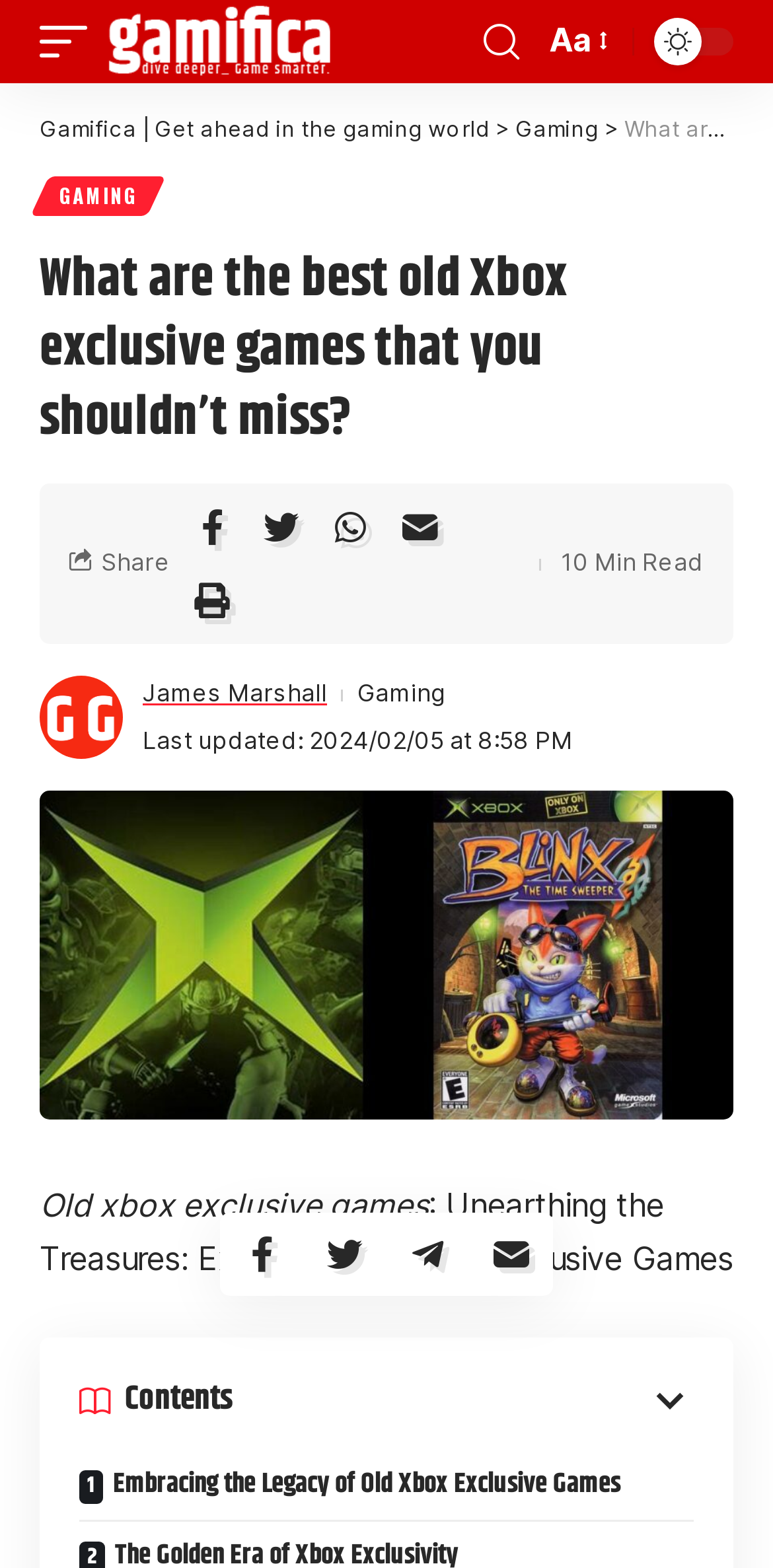What is the category of this article?
Provide an in-depth and detailed answer to the question.

The category of this article can be determined by looking at the link elements in the header section. There are two link elements with the text 'Gaming', one of which is a sub-link of the main header link. This suggests that the article belongs to the 'Gaming' category.